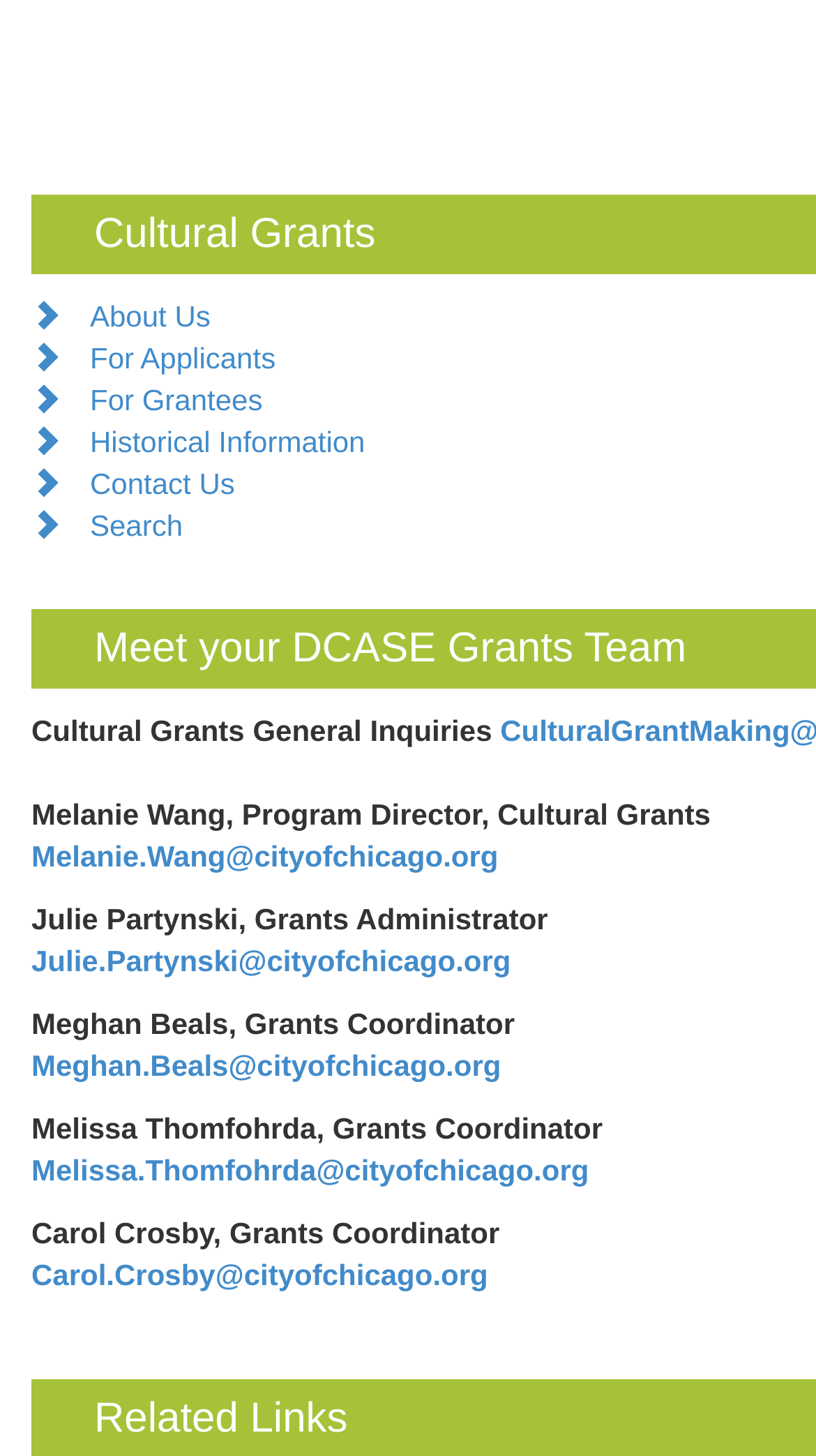Can you find the bounding box coordinates of the area I should click to execute the following instruction: "go to For Applicants"?

[0.11, 0.235, 0.338, 0.258]